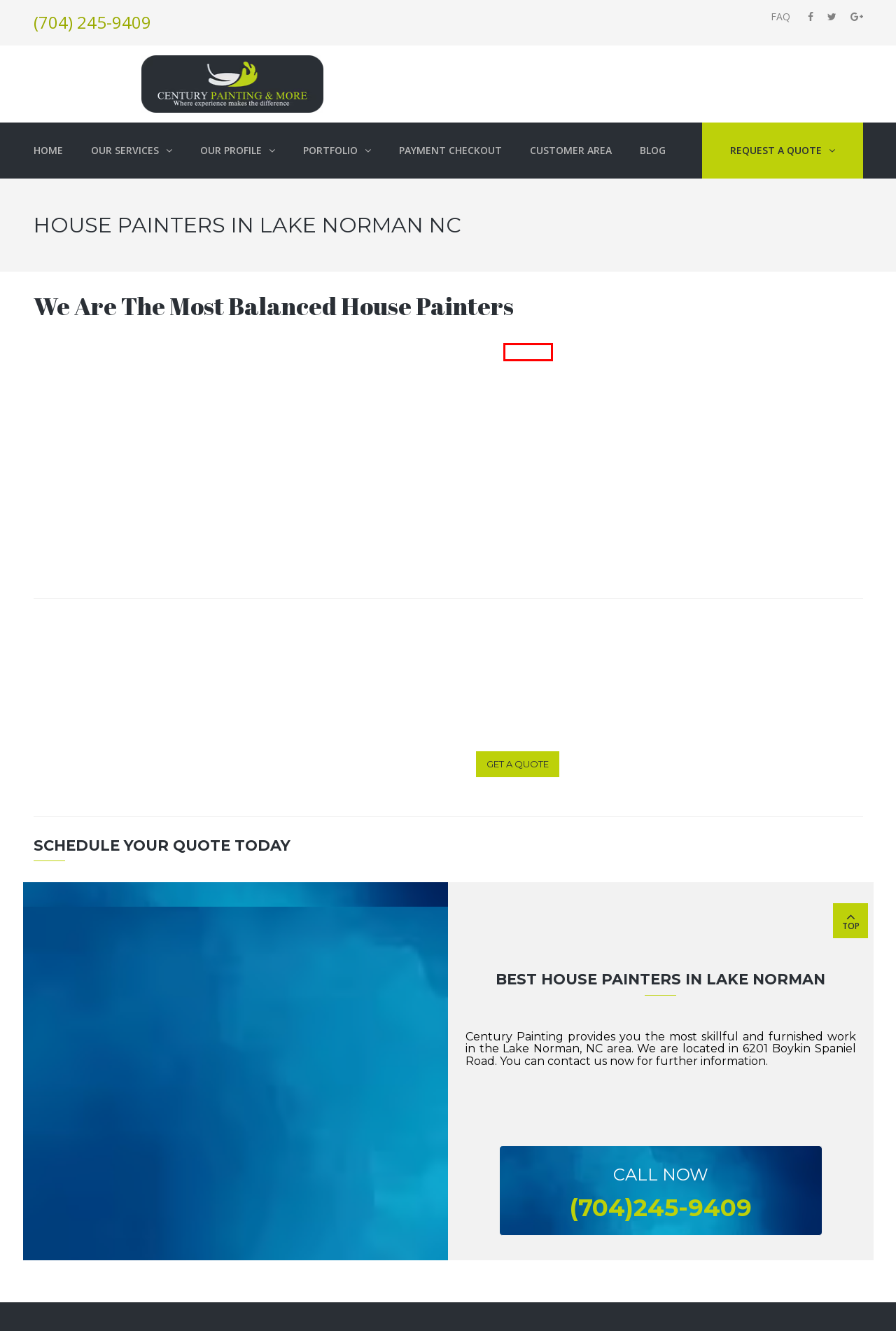You are given a screenshot of a webpage within which there is a red rectangle bounding box. Please choose the best webpage description that matches the new webpage after clicking the selected element in the bounding box. Here are the options:
A. Century Painting of Charlotte NC's blog | Century Painting
B. Our services | Century Painting
C. Payment Checkout | Century Painting
D. Painting Company in Charlotte NC | Residential & Commercial
E. Customer Area | Century Painting Charlotte NC
F. Contact Us | Century Painting Charlotte NC
G. #1 Brick Painters In Lake Norman NC | Century Painting
H. House Painting & Commercial Painting FAQs | Century Painting

G